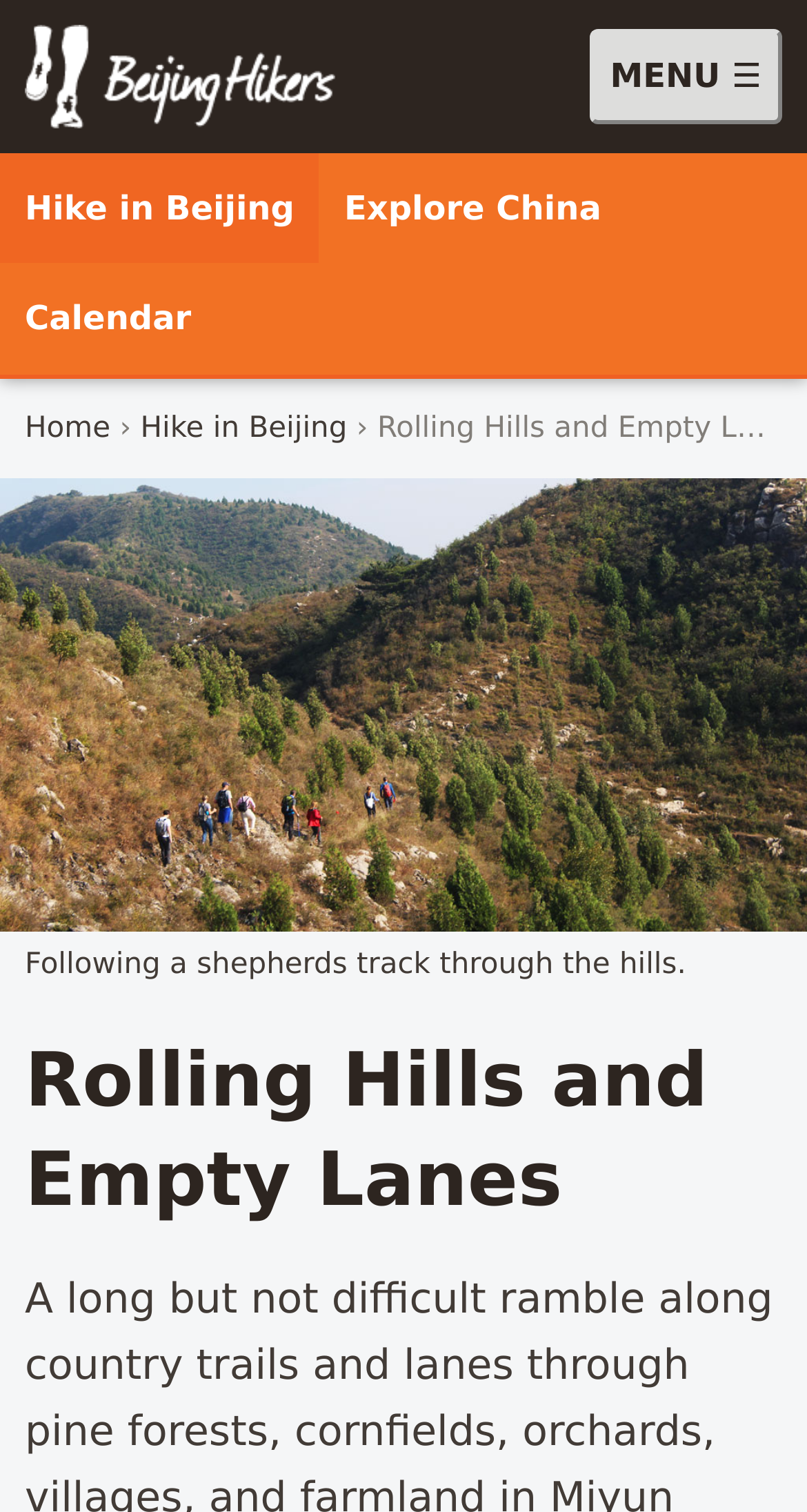Answer the question below in one word or phrase:
What is the main image on the webpage about?

Rolling Hills